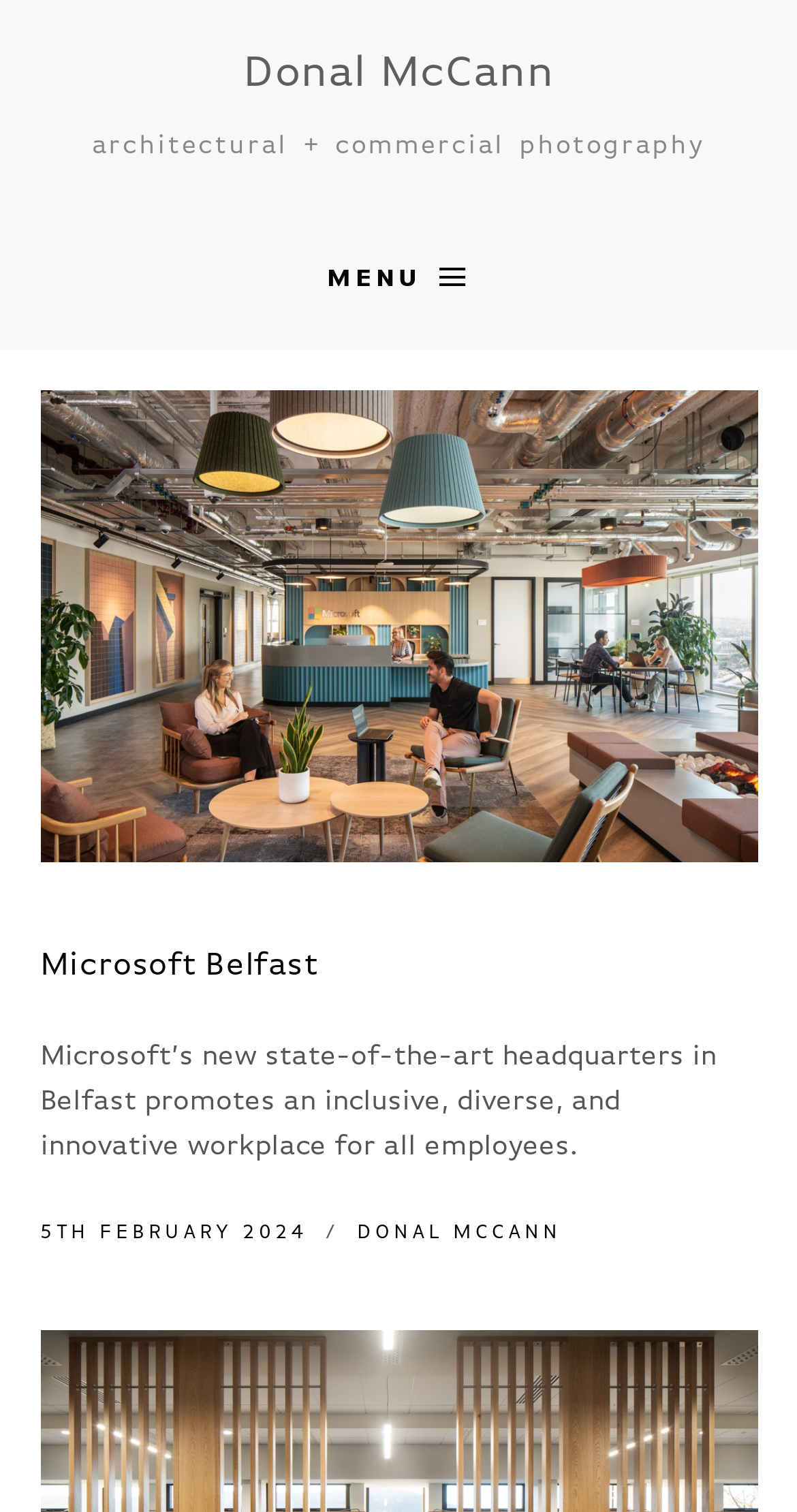Locate the bounding box coordinates of the UI element described by: "5th February 2024". The bounding box coordinates should consist of four float numbers between 0 and 1, i.e., [left, top, right, bottom].

[0.05, 0.808, 0.399, 0.822]